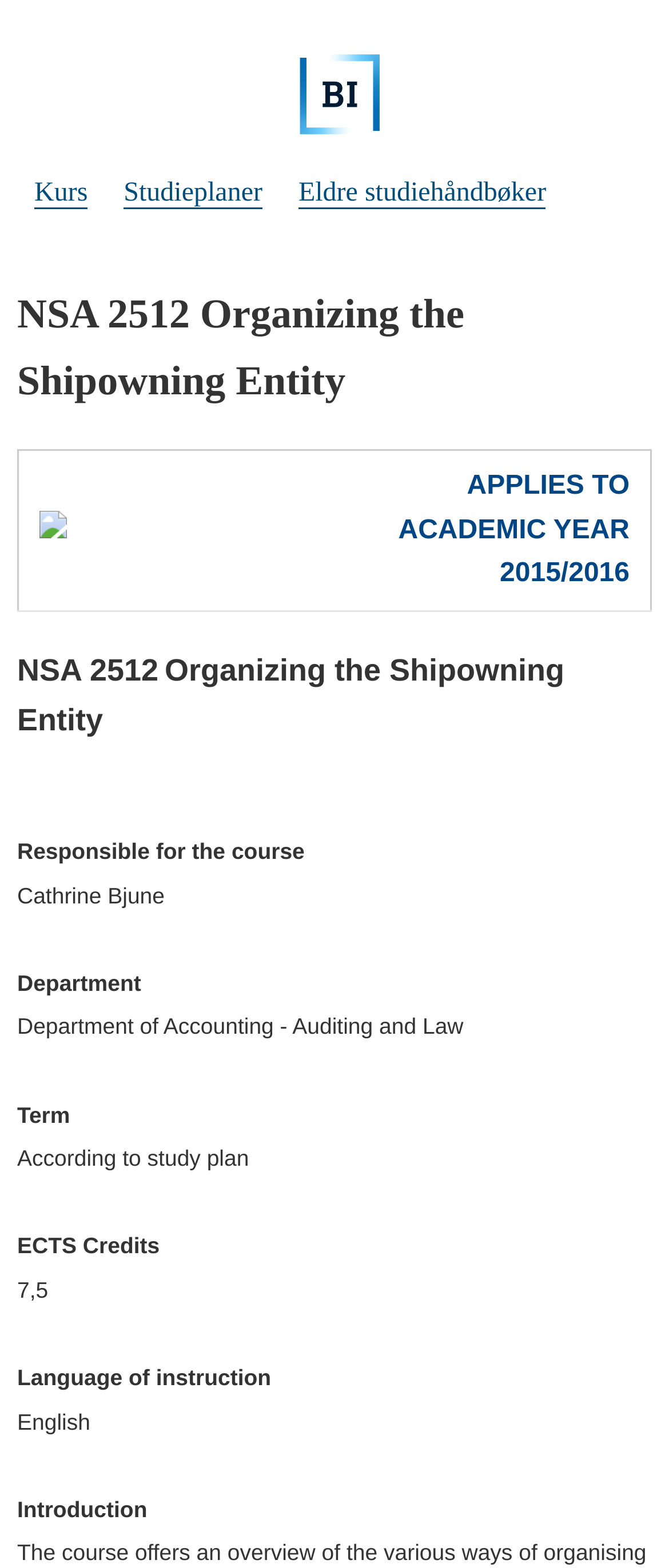Provide a short answer to the following question with just one word or phrase: What is the department offering the course?

Department of Accounting - Auditing and Law